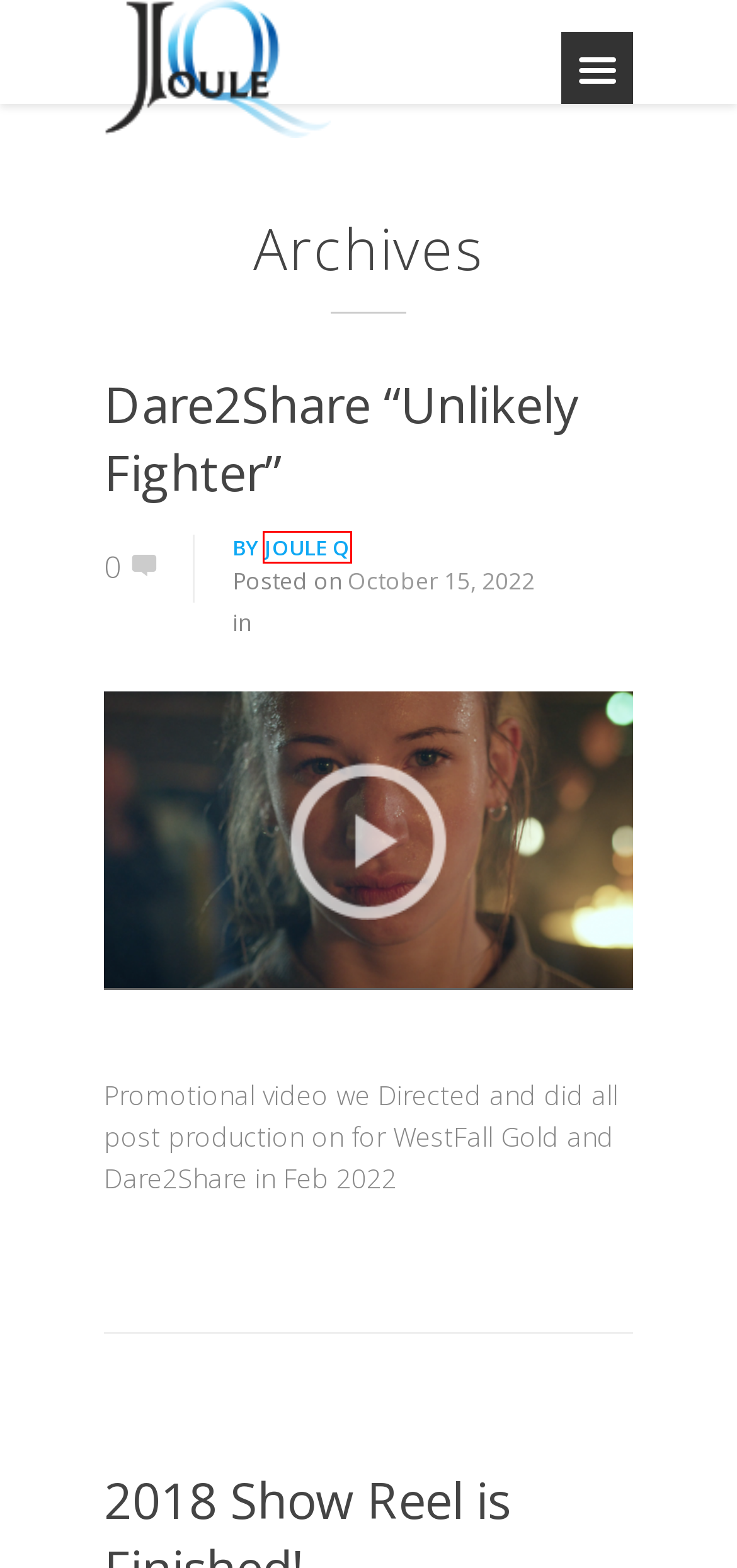You are looking at a webpage screenshot with a red bounding box around an element. Pick the description that best matches the new webpage after interacting with the element in the red bounding box. The possible descriptions are:
A. 2018 Show Reel | Joule Q Films
B. Video | Formats | Joule Q Films | Page 2
C. Gallery Posts | Joule Q Films
D. Joule Q Films | World Class Filmmaking
E. Joule Q | Joule Q Films
F. Dare2Share “Unlikely Fighter” | Joule Q Films
G. DeSciose Productions |
H. Good Lovin’ Food Co. | Joule Q Films

E